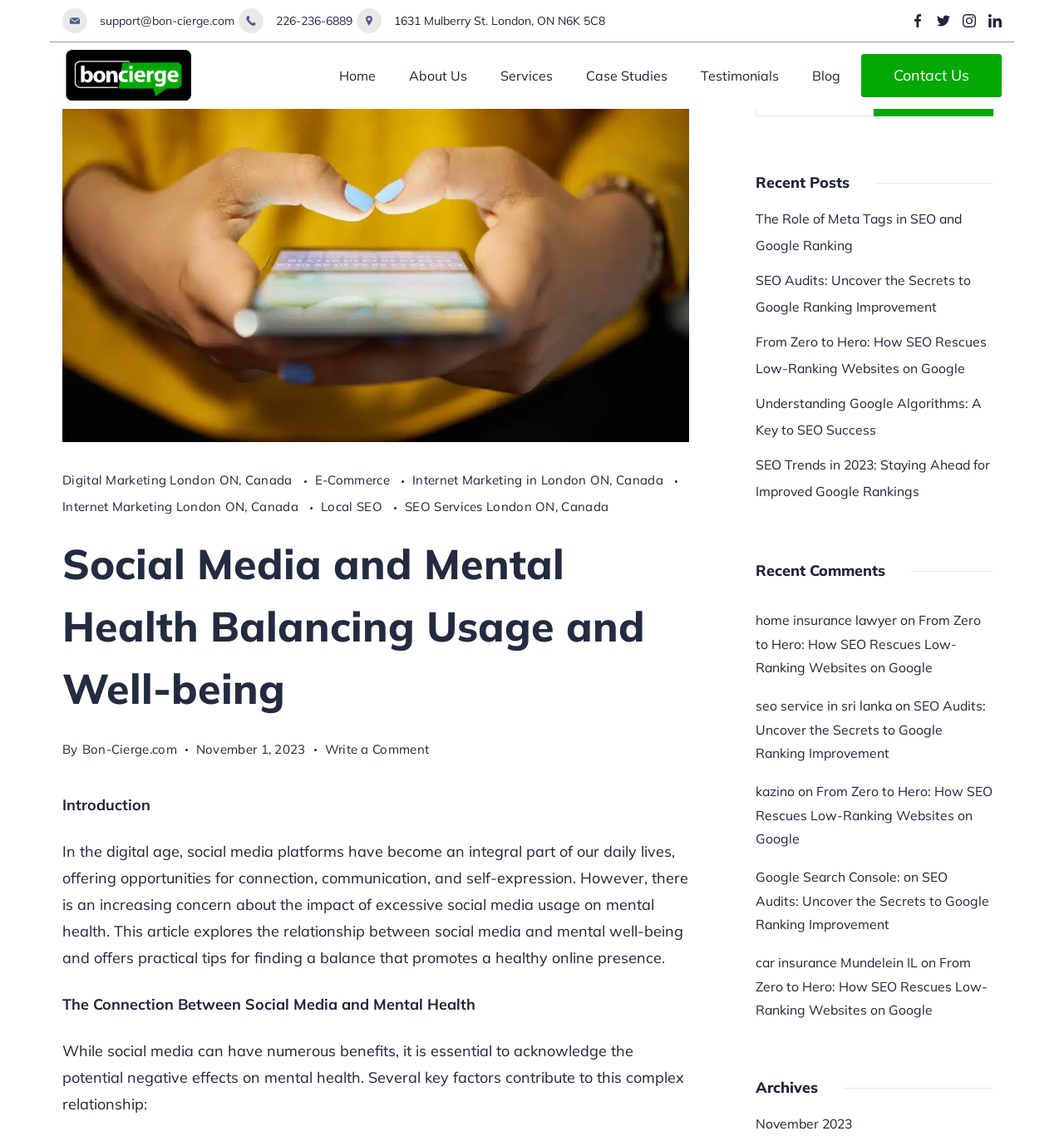Examine the screenshot and answer the question in as much detail as possible: What is the address of the company?

I found the company address by looking at the text '1631 Mulberry St. London, ON N6K 5C8' which is displayed below the company logo and contact information.